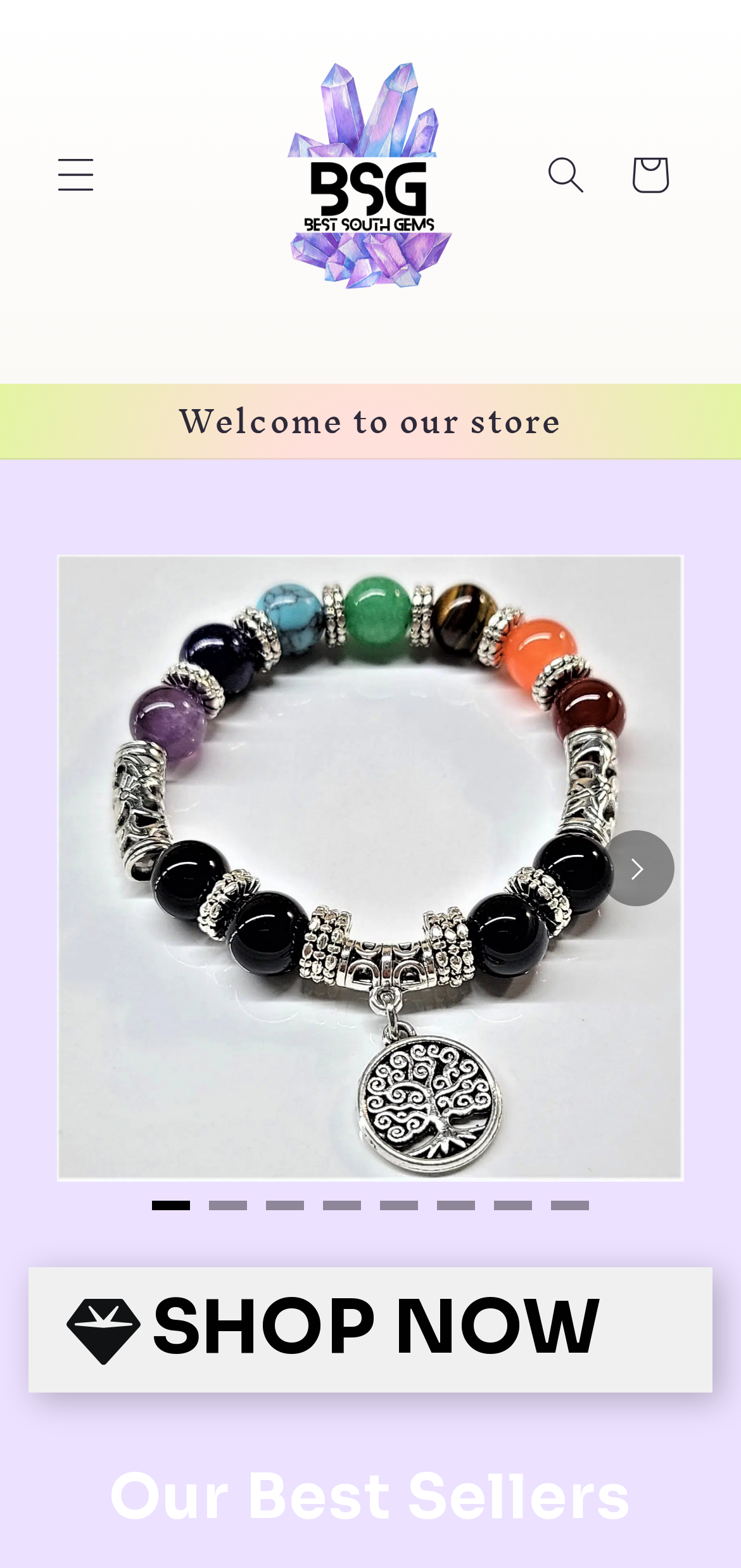Please analyze the image and give a detailed answer to the question:
Is there a call-to-action button?

There is a call-to-action button with the text 'SHOP NOW', which can be found in the 'Announcement' region. This button is likely intended to encourage users to start shopping.